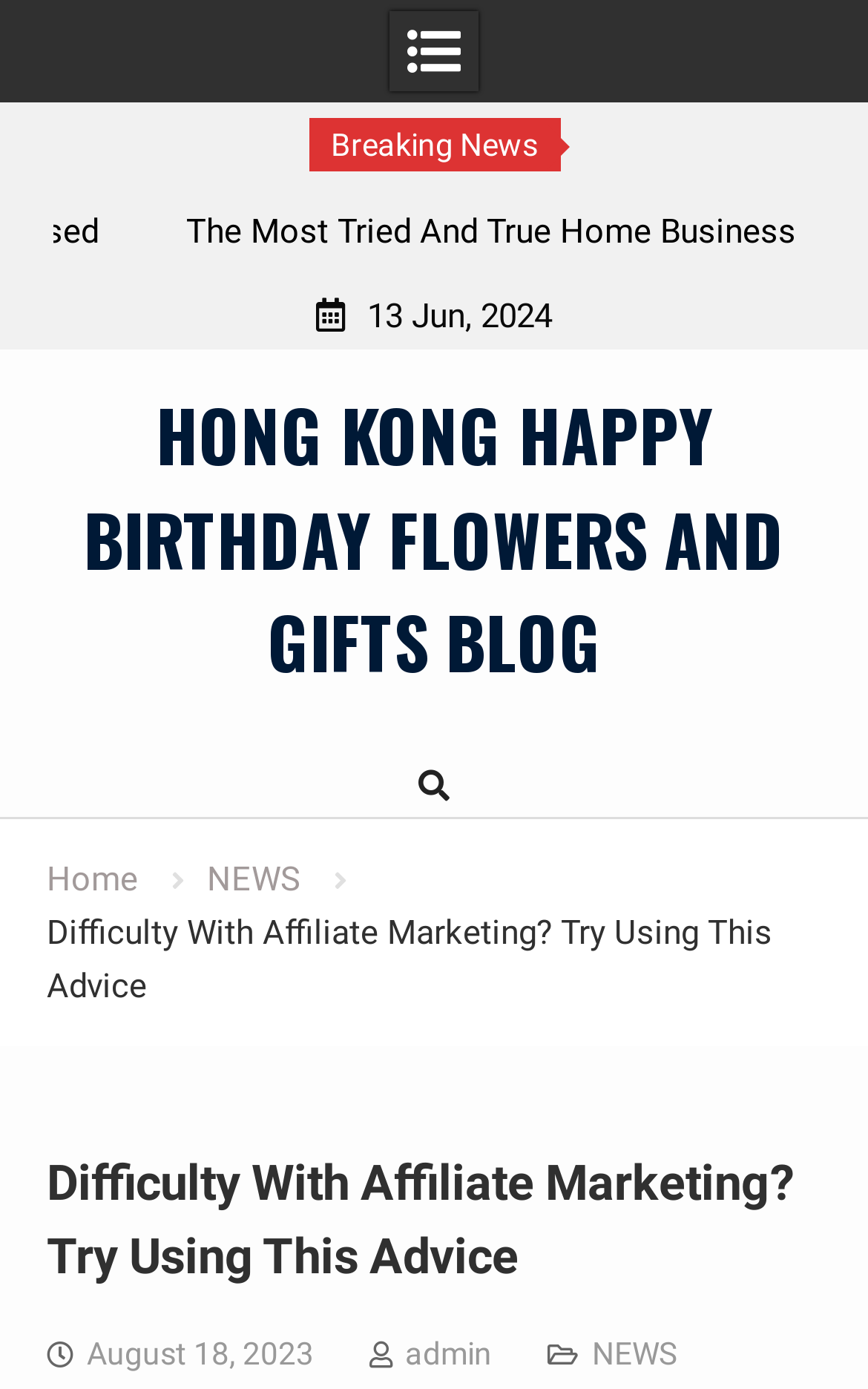Explain in detail what is displayed on the webpage.

The webpage appears to be a blog post about affiliate marketing, with the title "Difficulty With Affiliate Marketing? Try Using This Advice" prominently displayed at the top. Below the title, there is a breaking news section with a dropdown menu containing an option "Techniques For Making Your Home Business Work". 

To the right of the breaking news section, there is a date "13 Jun, 2024" displayed. A "Skip to content" link is located at the top-left corner of the page, and a horizontal navigation bar with links to "Home" and "NEWS" is situated near the bottom of the page. 

The main content of the blog post is divided into sections, with a heading "Difficulty With Affiliate Marketing? Try Using This Advice" at the top. Below the heading, there are links to the date "August 18, 2023", the author "admin", and a category "NEWS". 

At the top-right corner of the page, there is a link to the blog's homepage, "HONG KONG HAPPY BIRTHDAY FLOWERS AND GIFTS BLOG". A search icon is located near the middle of the right side of the page.